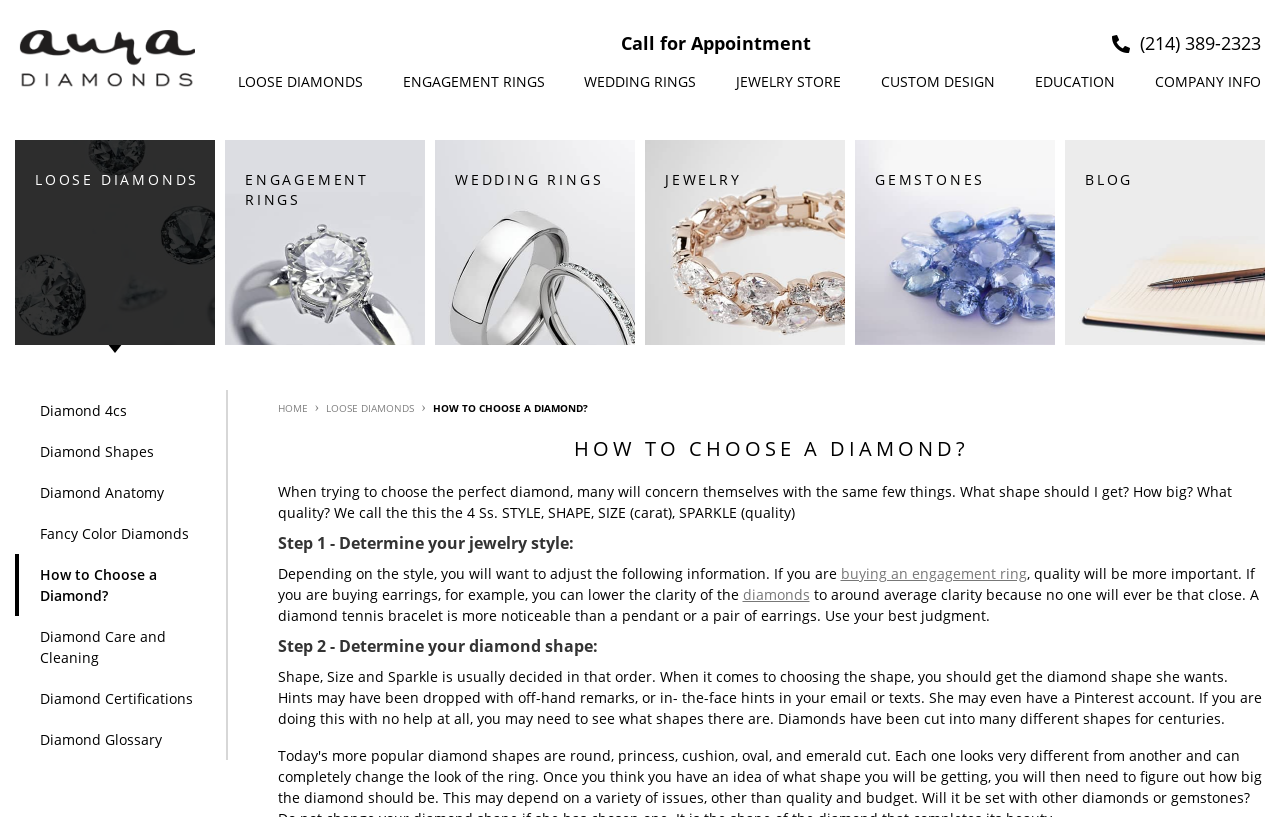Pinpoint the bounding box coordinates of the clickable element to carry out the following instruction: "Read about 'HOW TO CHOOSE A DIAMOND?'."

[0.217, 0.534, 0.988, 0.564]